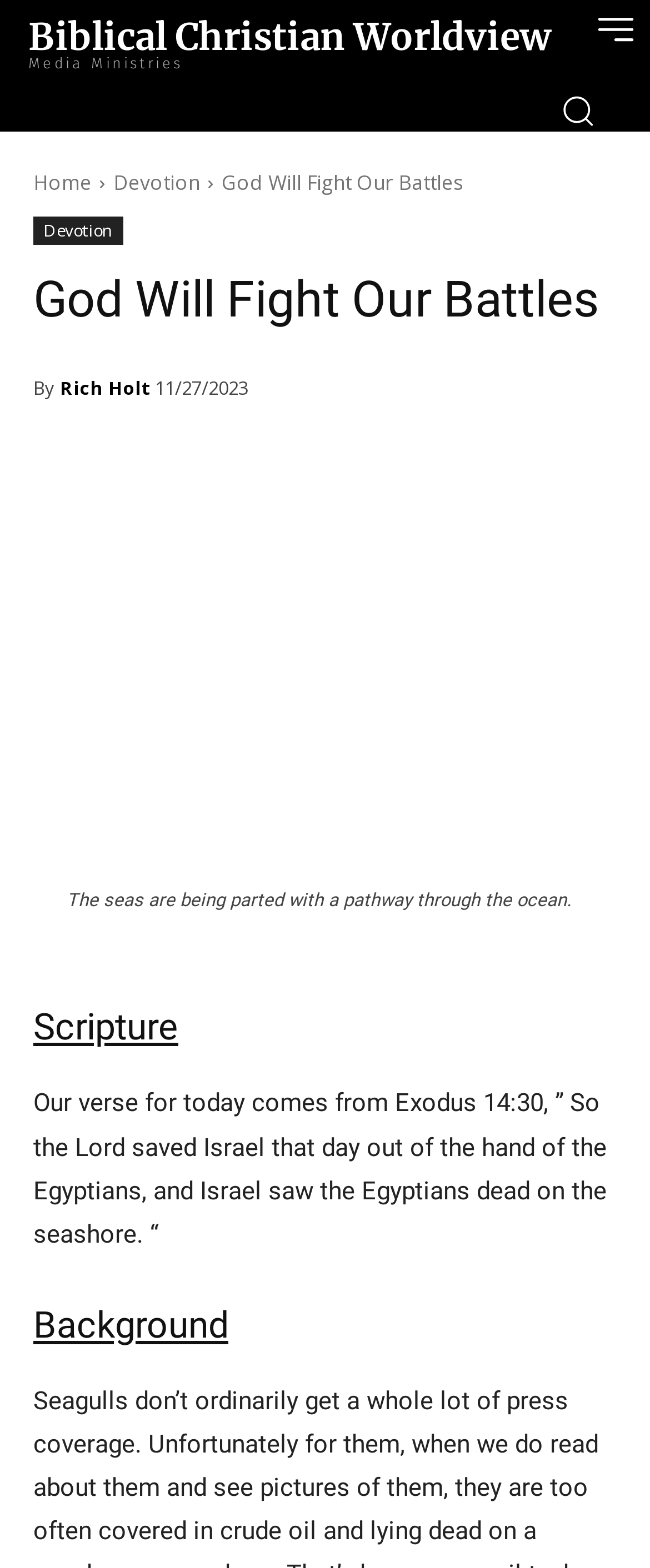Using a single word or phrase, answer the following question: 
What is the date of the devotion?

11/27/2023